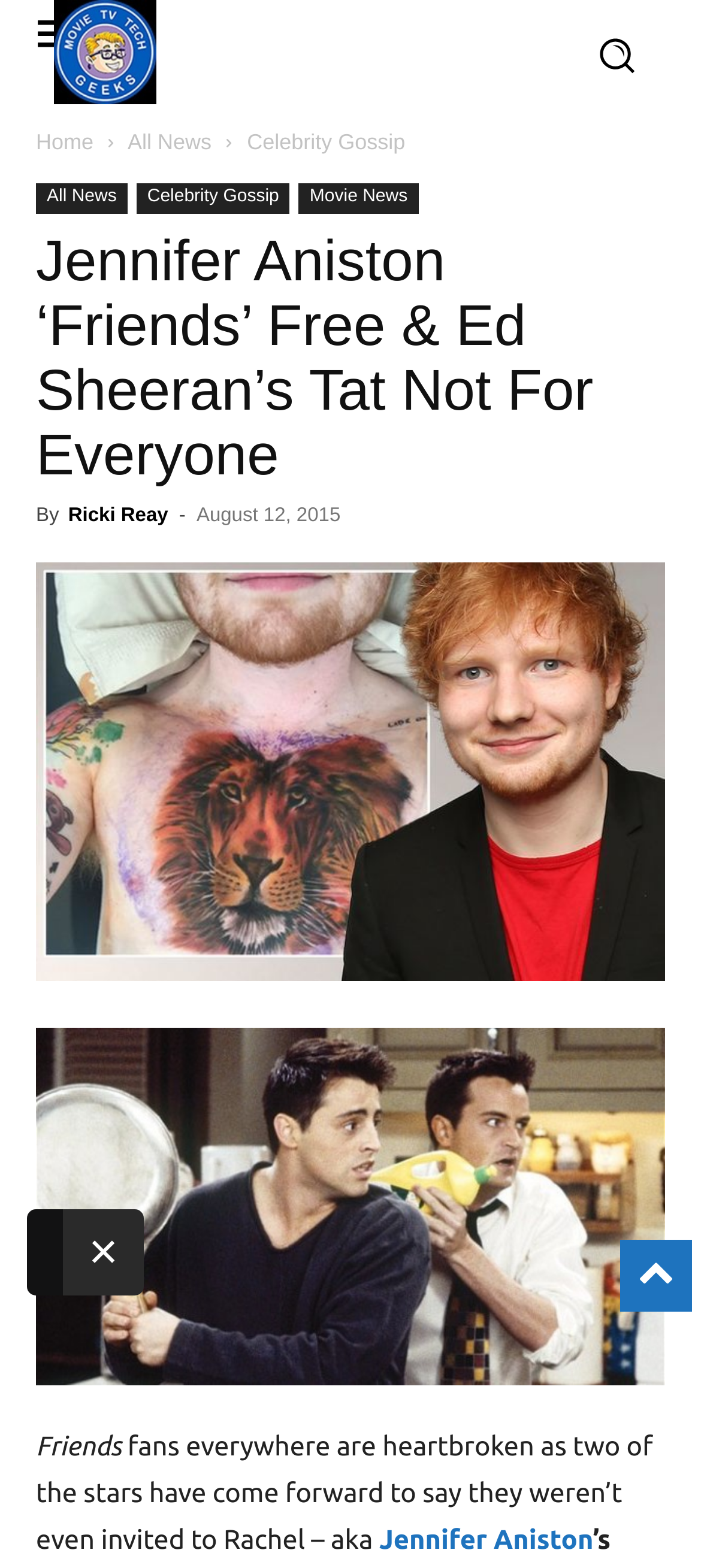Find the bounding box coordinates of the area that needs to be clicked in order to achieve the following instruction: "Click the 'Jennifer Aniston' link". The coordinates should be specified as four float numbers between 0 and 1, i.e., [left, top, right, bottom].

[0.541, 0.972, 0.846, 0.991]